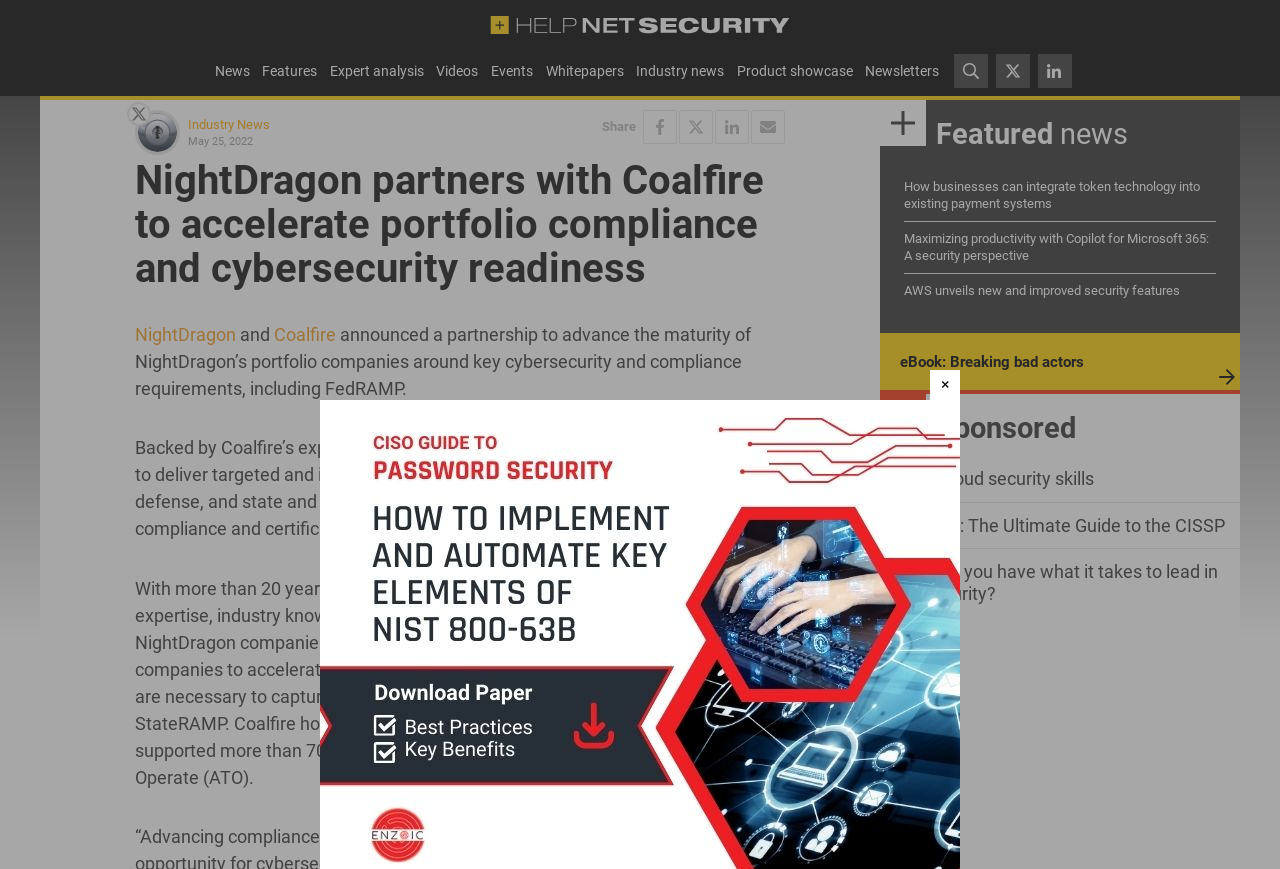Determine the bounding box coordinates of the element's region needed to click to follow the instruction: "Click on the 'News' link". Provide these coordinates as four float numbers between 0 and 1, formatted as [left, top, right, bottom].

[0.163, 0.065, 0.2, 0.099]